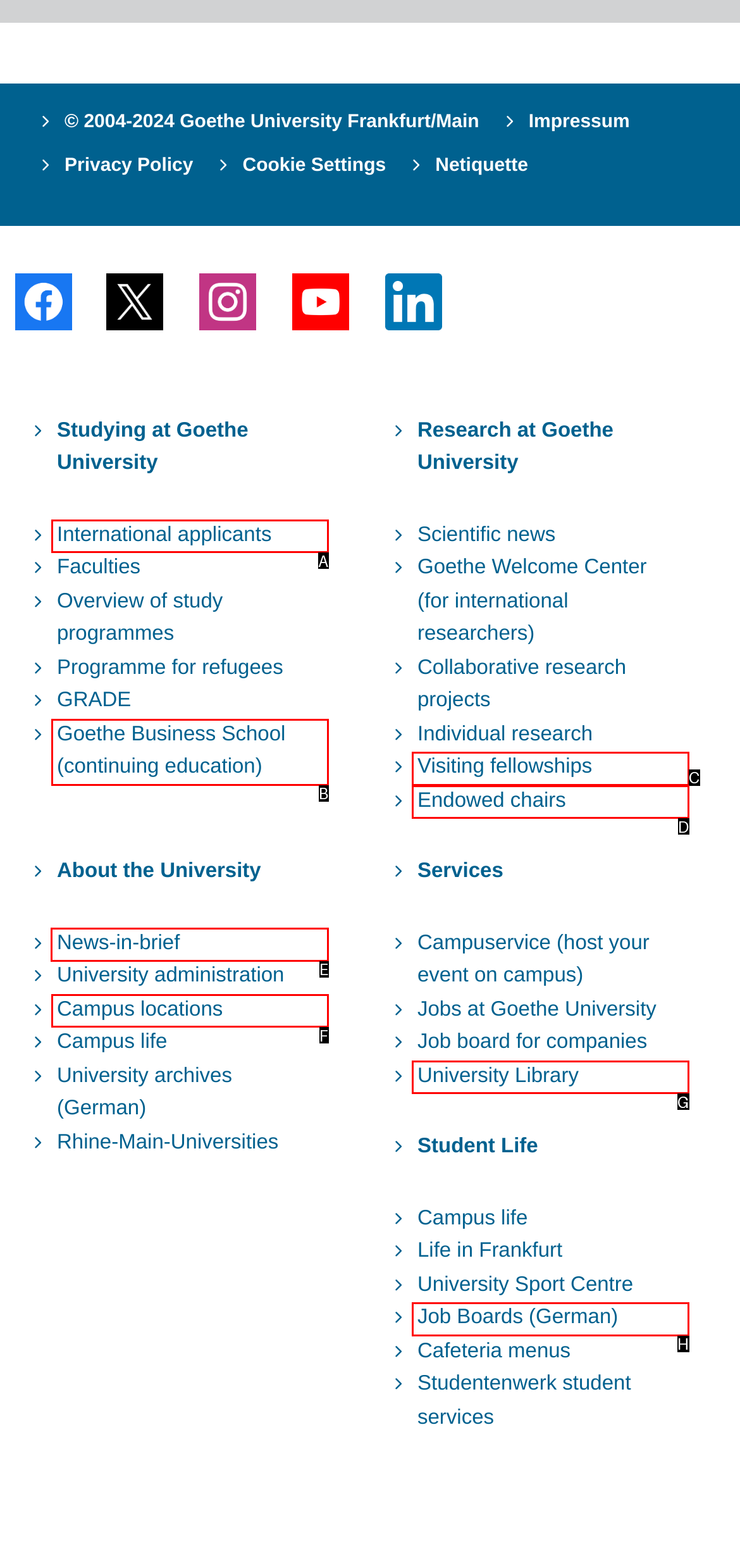Determine the letter of the UI element that you need to click to perform the task: Read the news in brief.
Provide your answer with the appropriate option's letter.

E